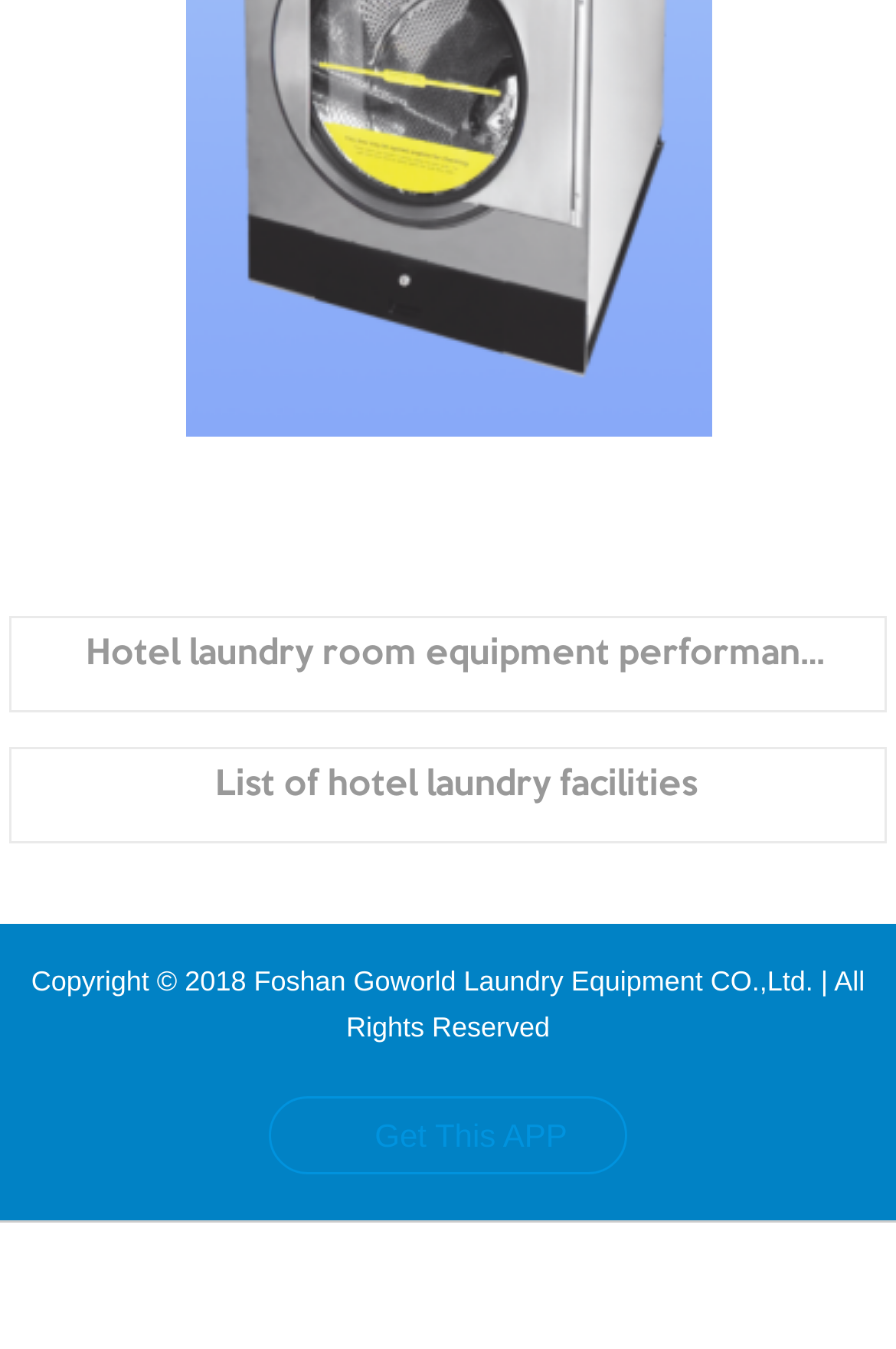From the element description: "List of hotel laundry facilities", extract the bounding box coordinates of the UI element. The coordinates should be expressed as four float numbers between 0 and 1, in the order [left, top, right, bottom].

[0.01, 0.554, 0.99, 0.626]